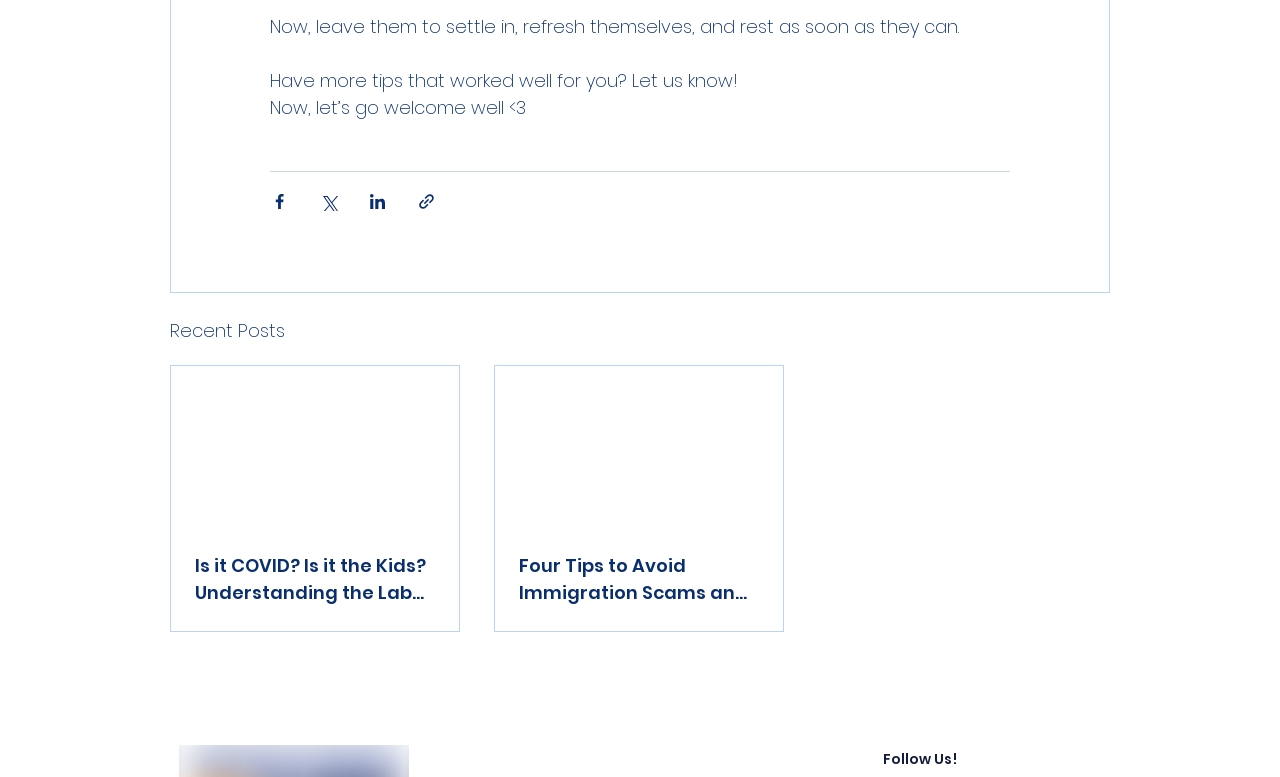Find the bounding box coordinates of the element you need to click on to perform this action: 'Share via Facebook'. The coordinates should be represented by four float values between 0 and 1, in the format [left, top, right, bottom].

[0.211, 0.247, 0.226, 0.272]